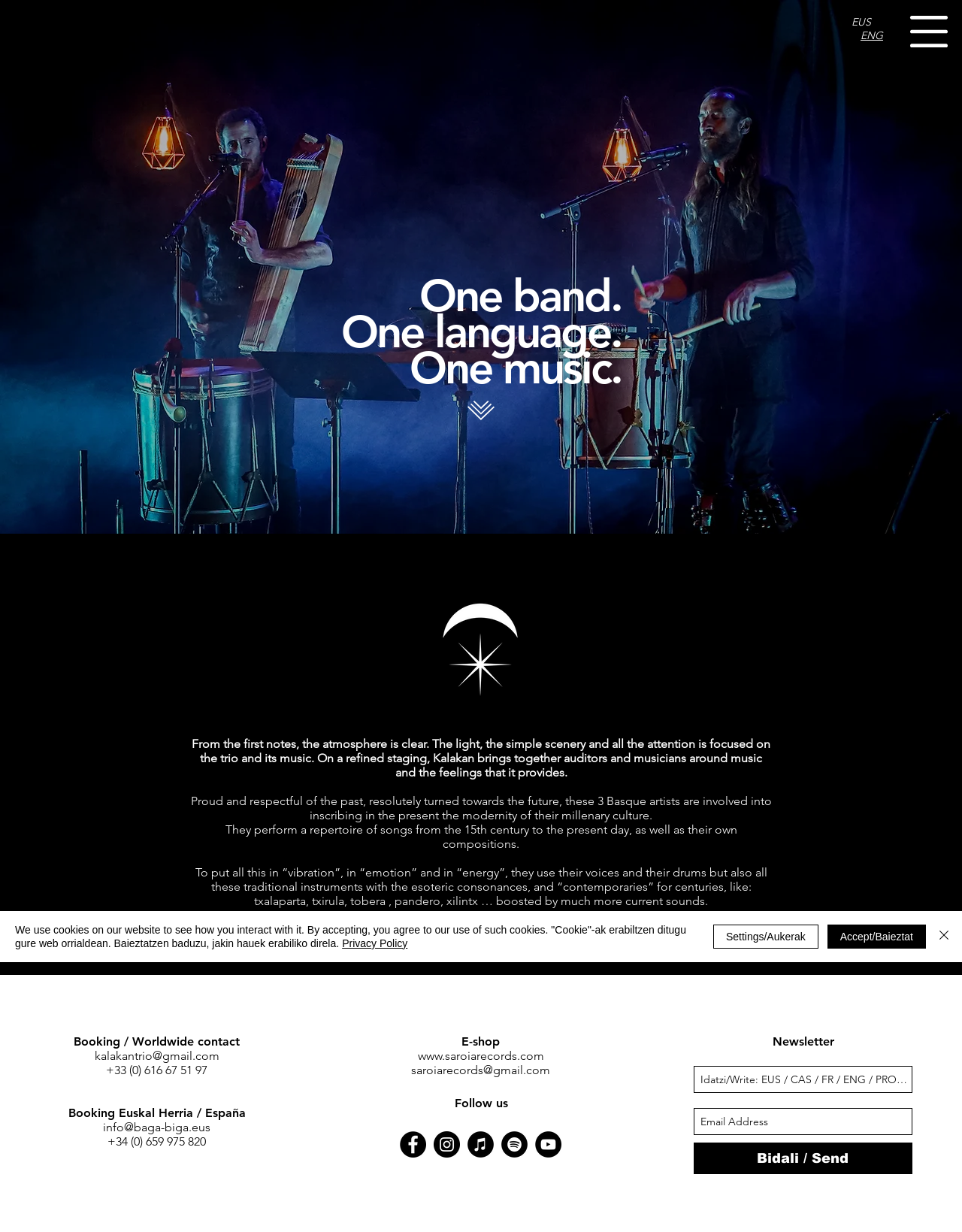Please find the bounding box coordinates of the clickable region needed to complete the following instruction: "Click the EUS link to switch language". The bounding box coordinates must consist of four float numbers between 0 and 1, i.e., [left, top, right, bottom].

[0.885, 0.012, 0.909, 0.023]